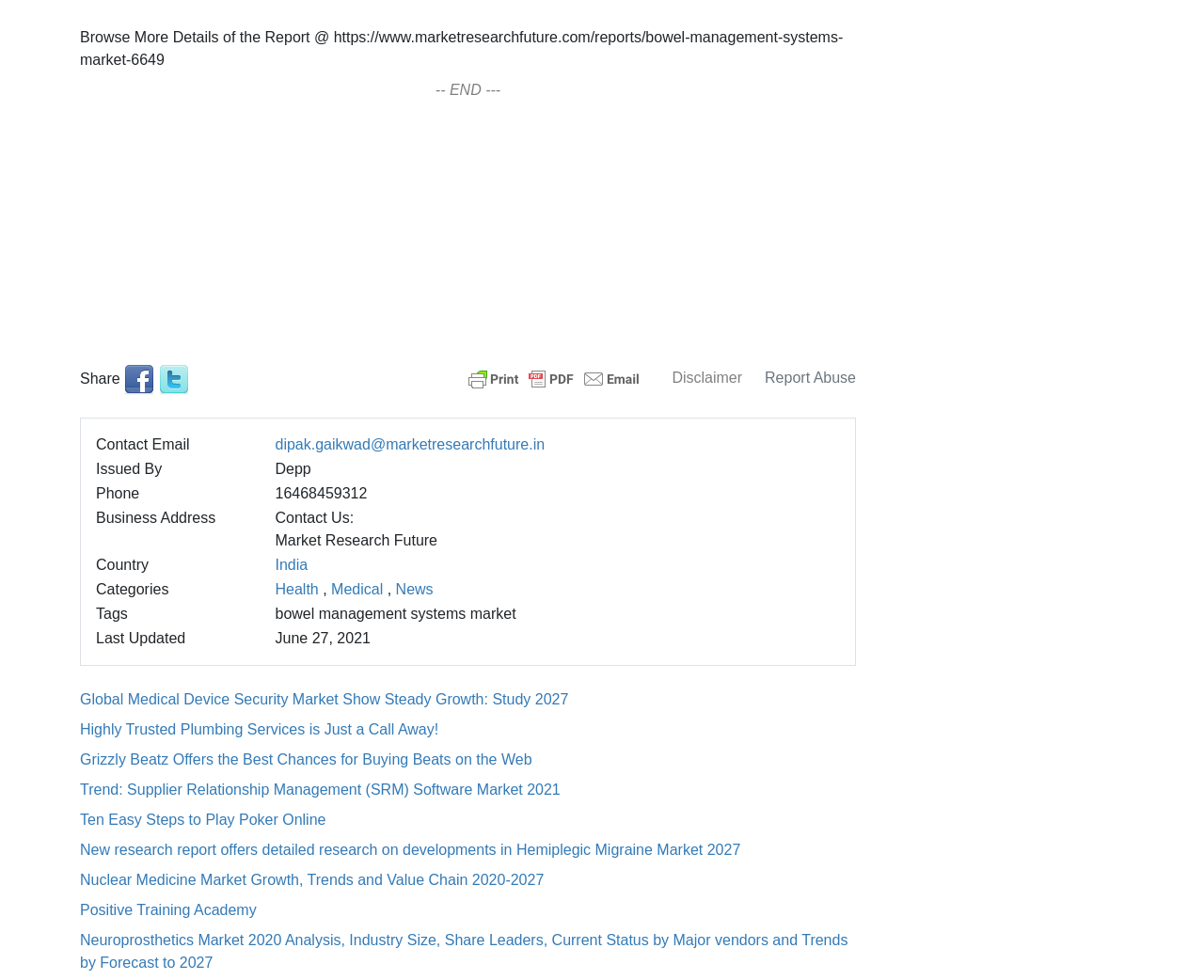What is the country of the business address?
Based on the visual content, answer with a single word or a brief phrase.

India